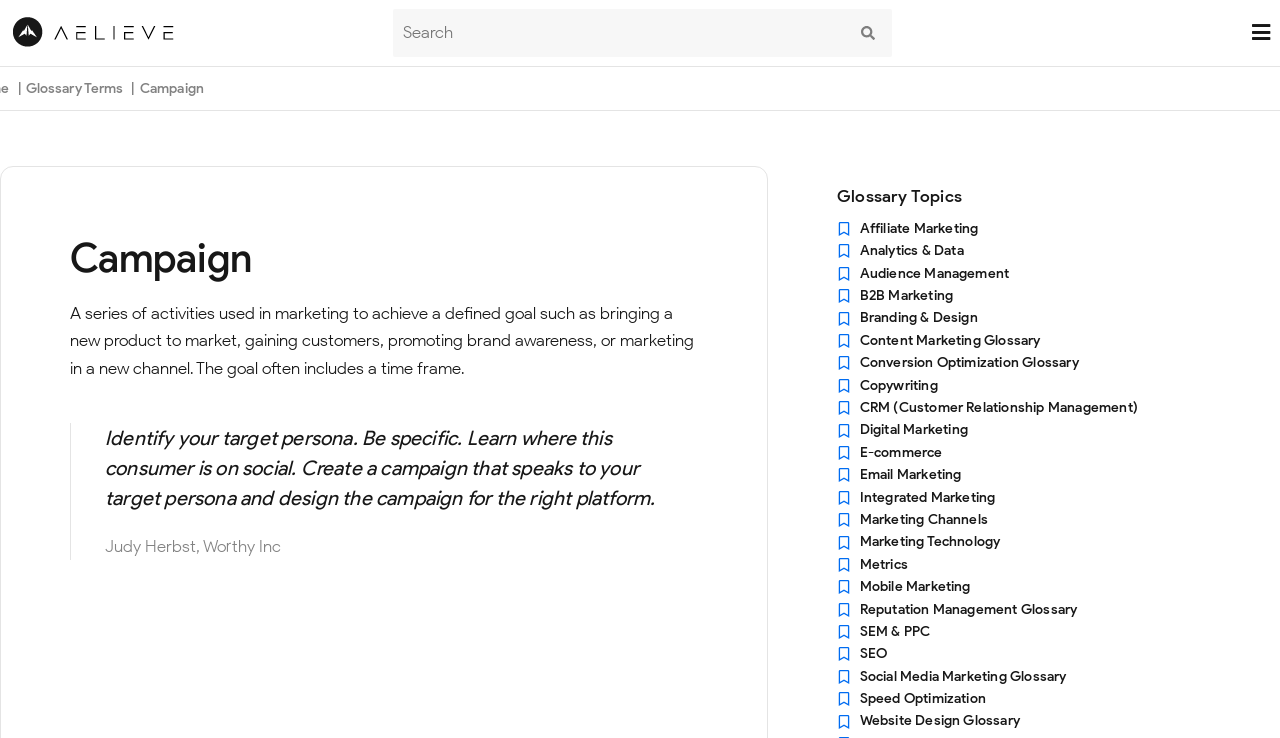Refer to the screenshot and answer the following question in detail:
What is a campaign in marketing?

According to the webpage, a campaign is defined as 'A series of activities used in marketing to achieve a defined goal such as bringing a new product to market, gaining customers, promoting brand awareness, or marketing in a new channel.' This definition is provided in the main content section of the webpage.